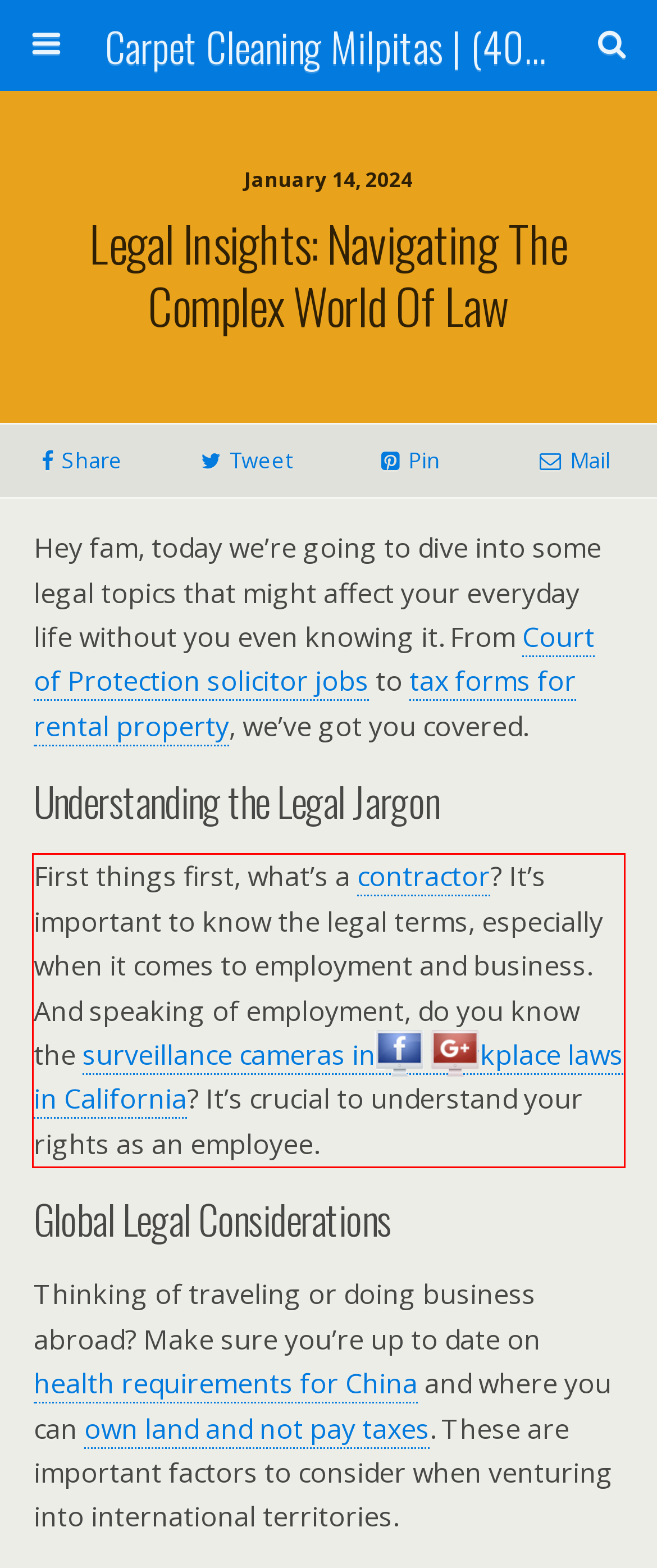You are looking at a screenshot of a webpage with a red rectangle bounding box. Use OCR to identify and extract the text content found inside this red bounding box.

First things first, what’s a contractor? It’s important to know the legal terms, especially when it comes to employment and business. And speaking of employment, do you know the surveillance cameras in the workplace laws in California? It’s crucial to understand your rights as an employee.